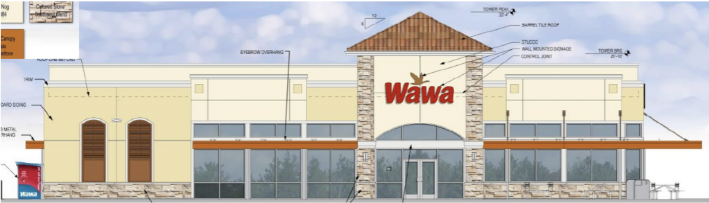What is the purpose of the large windows at the front of the building?
We need a detailed and exhaustive answer to the question. Please elaborate.

According to the caption, the front of the building features large windows, which are intended to enhance visibility and invite natural light into the space, creating a more welcoming and well-lit environment for customers.